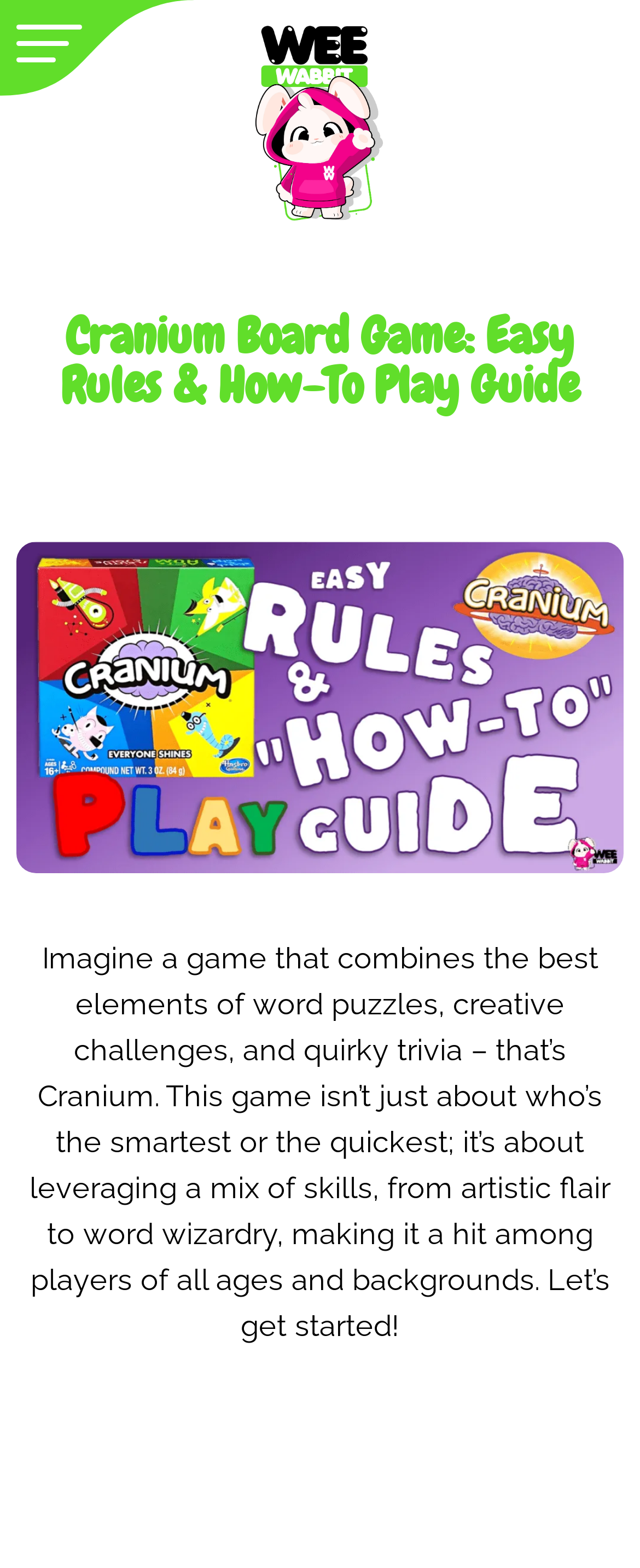Identify and provide the main heading of the webpage.

Cranium Board Game: Easy Rules & How-To Play Guide